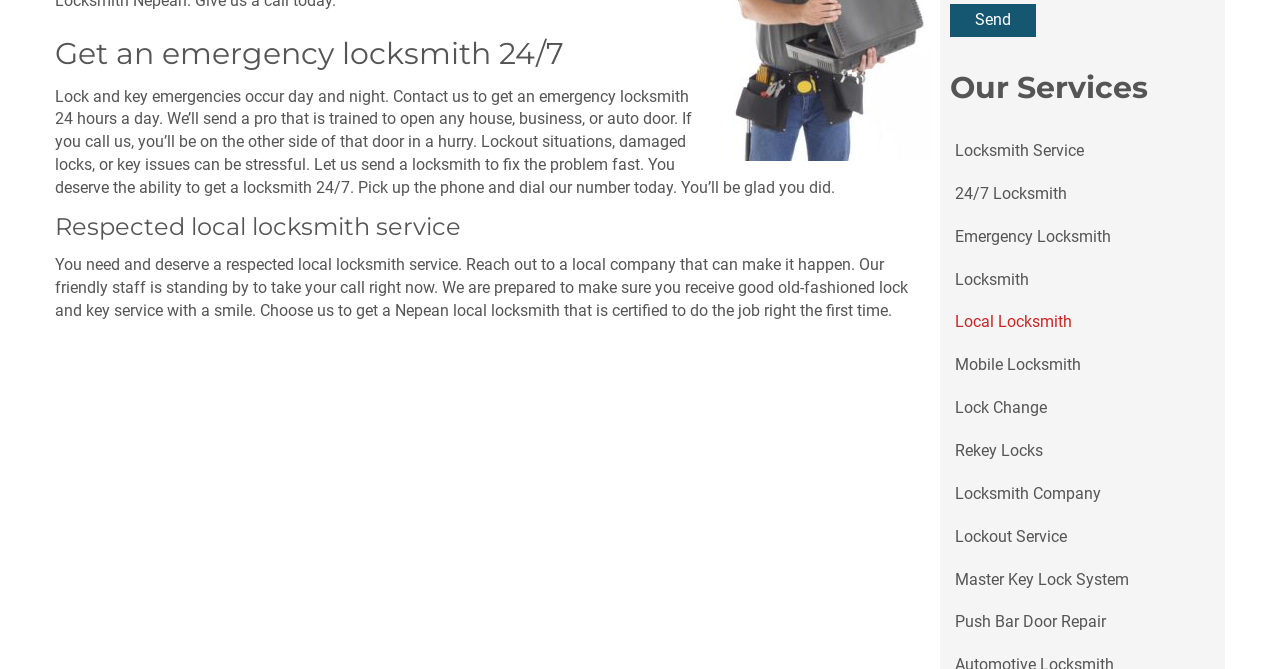Respond with a single word or phrase for the following question: 
How many types of locksmith services are listed?

12